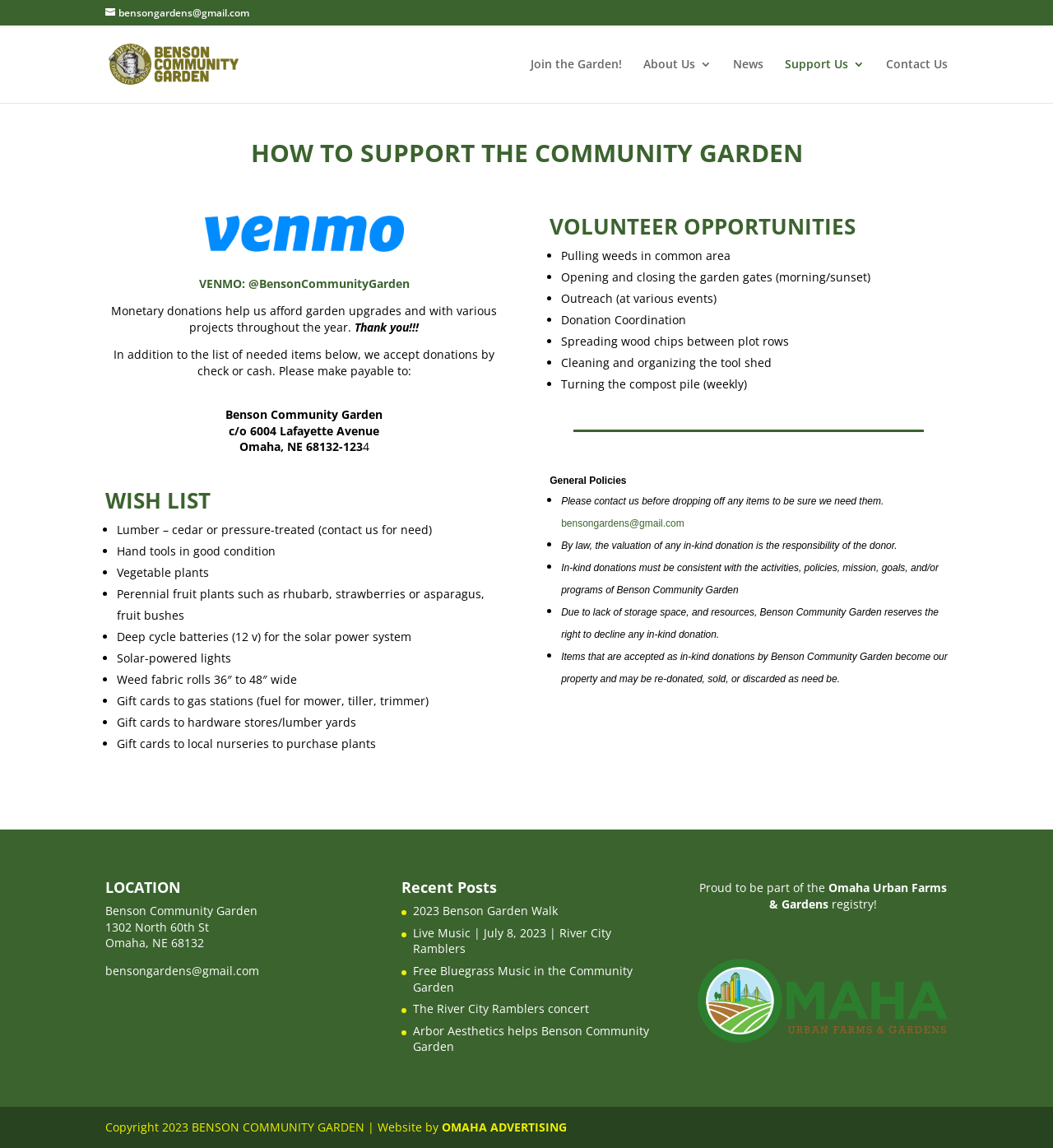Summarize the webpage comprehensively, mentioning all visible components.

The webpage is about Donations and Volunteering for Benson Community Garden. At the top, there is a navigation menu with links to "Join the Garden!", "About Us 3", "News", "Support Us 3", and "Contact Us". Below the navigation menu, there is an article section that takes up most of the page.

In the article section, there is a heading "HOW TO SUPPORT THE COMMUNITY GARDEN" followed by a link and an image. Below that, there is a section about monetary donations, with a Venmo link and a description of how donations can be made by check or cash. There is also a list of needed items, including lumber, hand tools, vegetable plants, and more.

Further down, there is a section about volunteer opportunities, with a list of tasks that need to be done, such as pulling weeds, opening and closing the garden gates, outreach, and more. There is also a section about general policies, including information about in-kind donations and how they will be handled.

At the bottom of the page, there is a section about the garden's location, with the address and email address listed. There is also a section about recent posts, with links to news articles about events and activities at the garden.